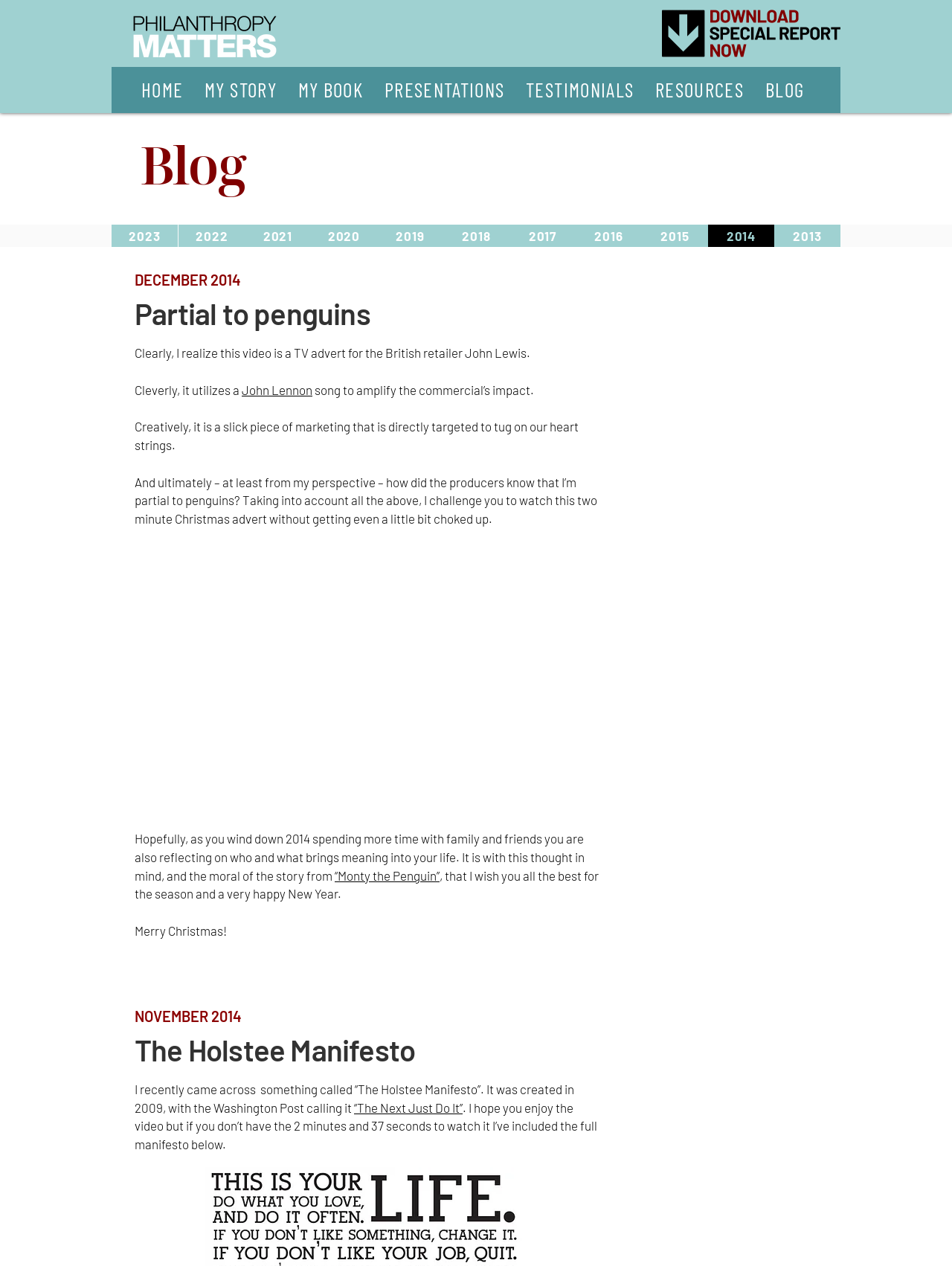Please determine the bounding box coordinates of the element's region to click in order to carry out the following instruction: "Click the 'HOME' link". The coordinates should be four float numbers between 0 and 1, i.e., [left, top, right, bottom].

[0.141, 0.055, 0.207, 0.086]